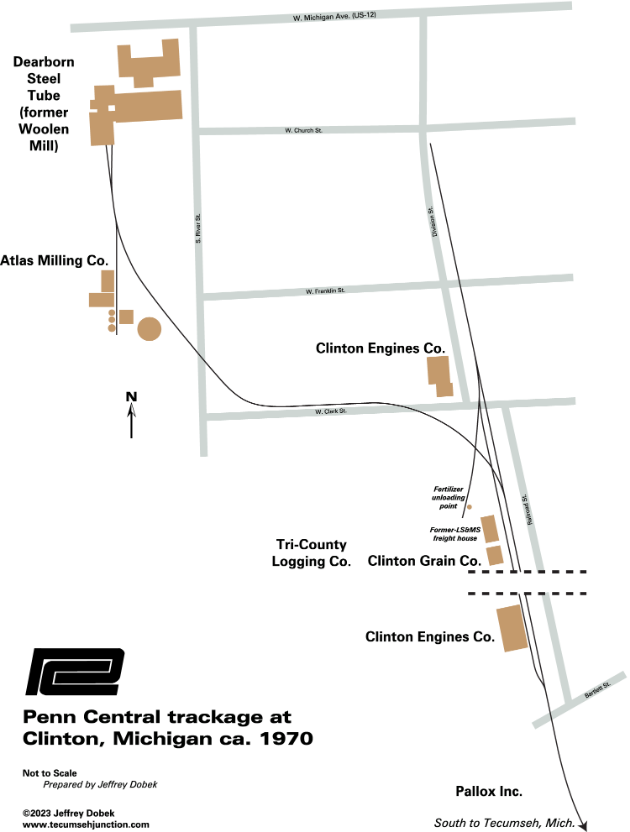Explain in detail what you see in the image.

This image depicts a historical map illustrating the railroad trackage of the Penn Central Railroad in Clinton, Michigan, circa 1970. Key landmarks, including the Dearborn Steel Tube Company (noted as the former Woolen Mill) and Atlas Milling Company, are prominently labeled. The map outlines the network of tracks serving various businesses, including Clinton Engines Company, Tri-County Logging Company, and Clinton Grain Company. Directional indicators are provided, with "N" marking the northern orientation, helping viewers understand the layout of the area. This cartographic representation offers valuable insights into the industrial landscape and transportation networks of Clinton during that period, further enriched by the detailed annotations of individual facilities. The map is not to scale, ensuring a focus on connectivity rather than precise dimensions. The creator of this map is Jeffrey Dobek, with copyright stated for the year 2023.